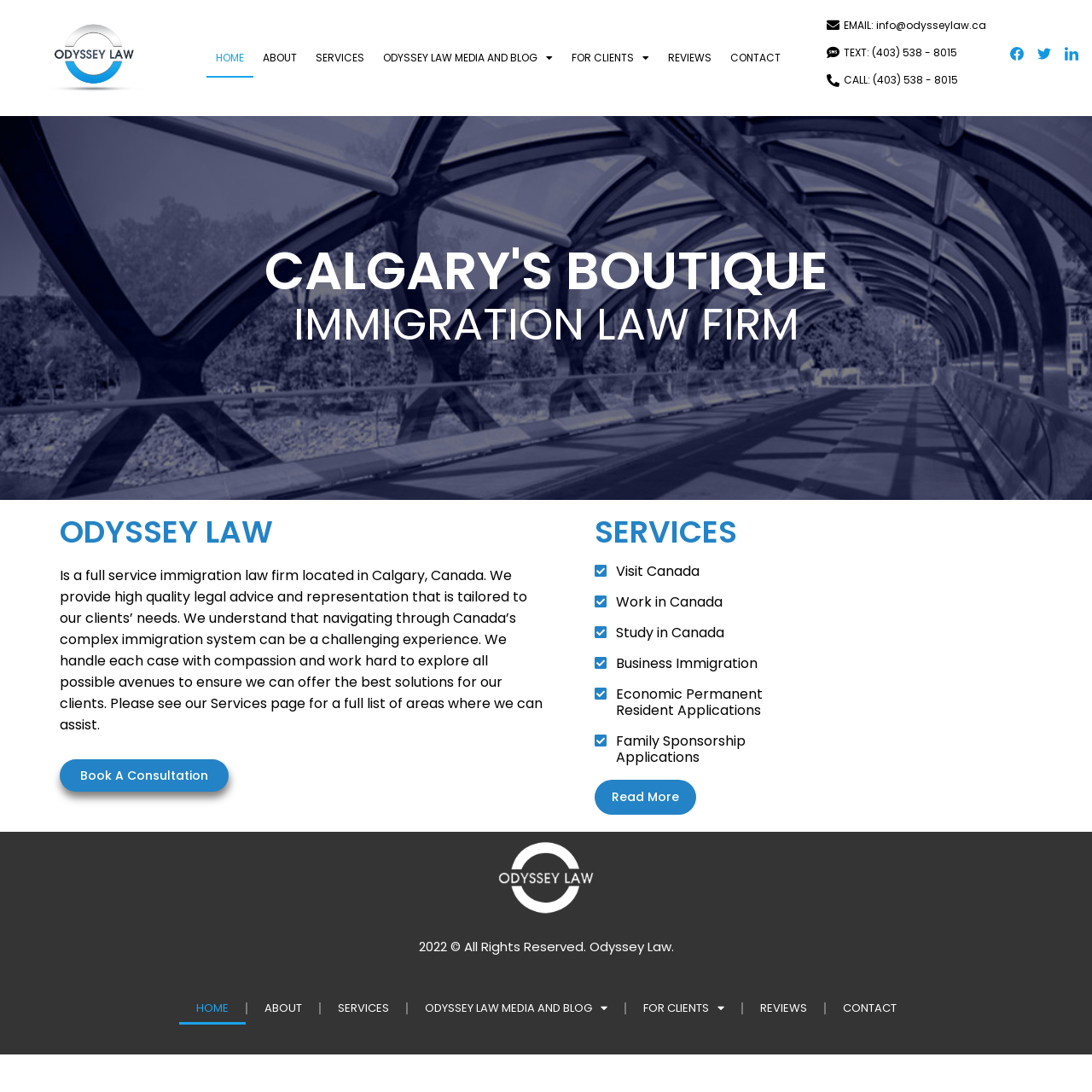What is the name of the law firm?
Answer with a single word or phrase by referring to the visual content.

Odyssey Law